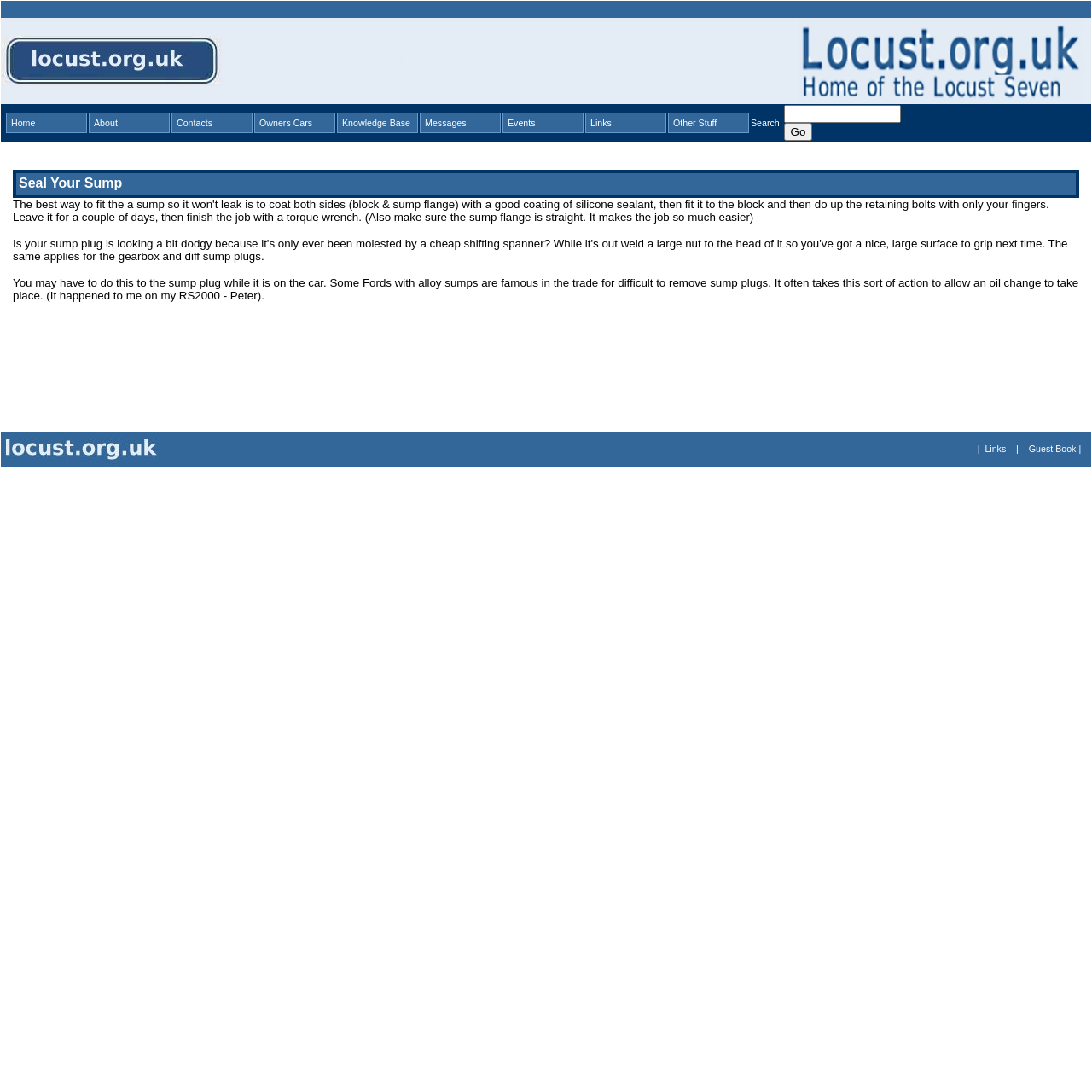Identify the bounding box coordinates for the element you need to click to achieve the following task: "Click the Join Now! link". The coordinates must be four float values ranging from 0 to 1, formatted as [left, top, right, bottom].

[0.366, 0.016, 0.547, 0.095]